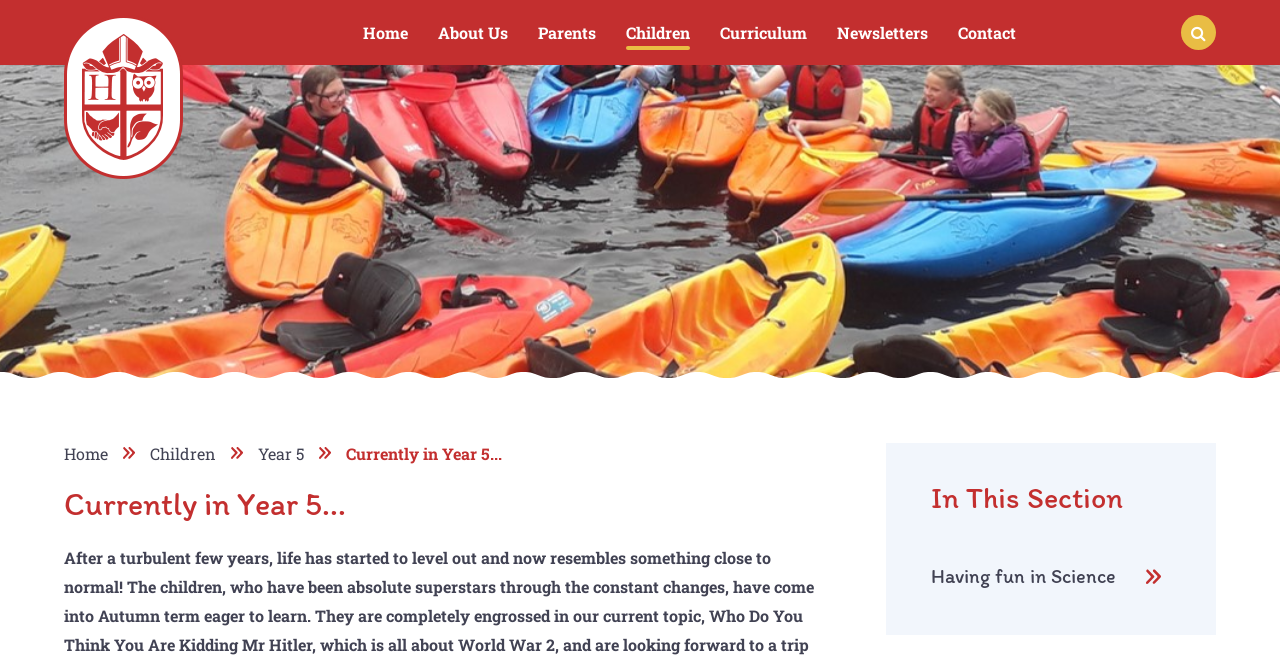What activity are the children participating in?
Based on the visual content, answer with a single word or a brief phrase.

Science